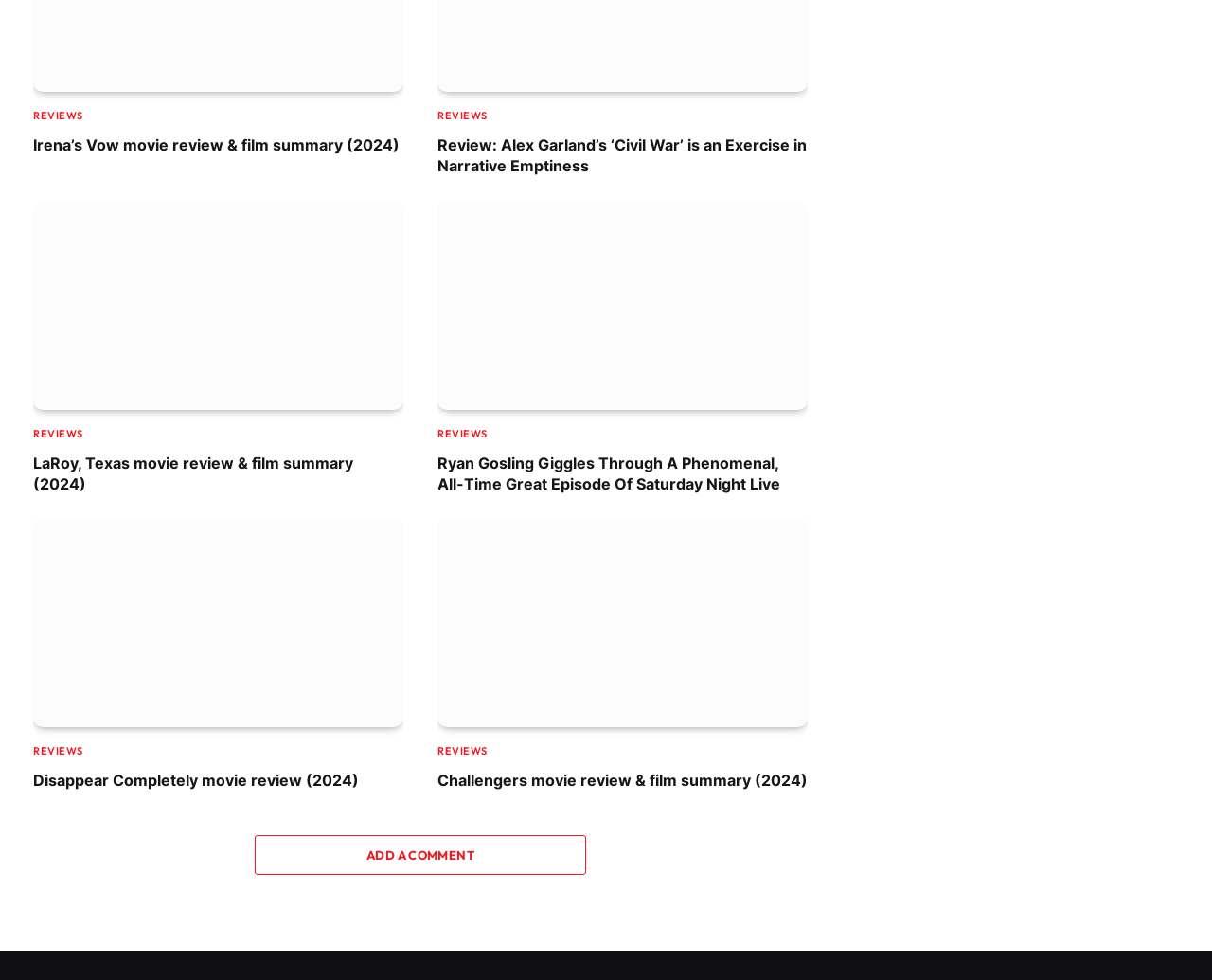From the element description: "Reviews", extract the bounding box coordinates of the UI element. The coordinates should be expressed as four float numbers between 0 and 1, in the order [left, top, right, bottom].

[0.027, 0.11, 0.069, 0.126]